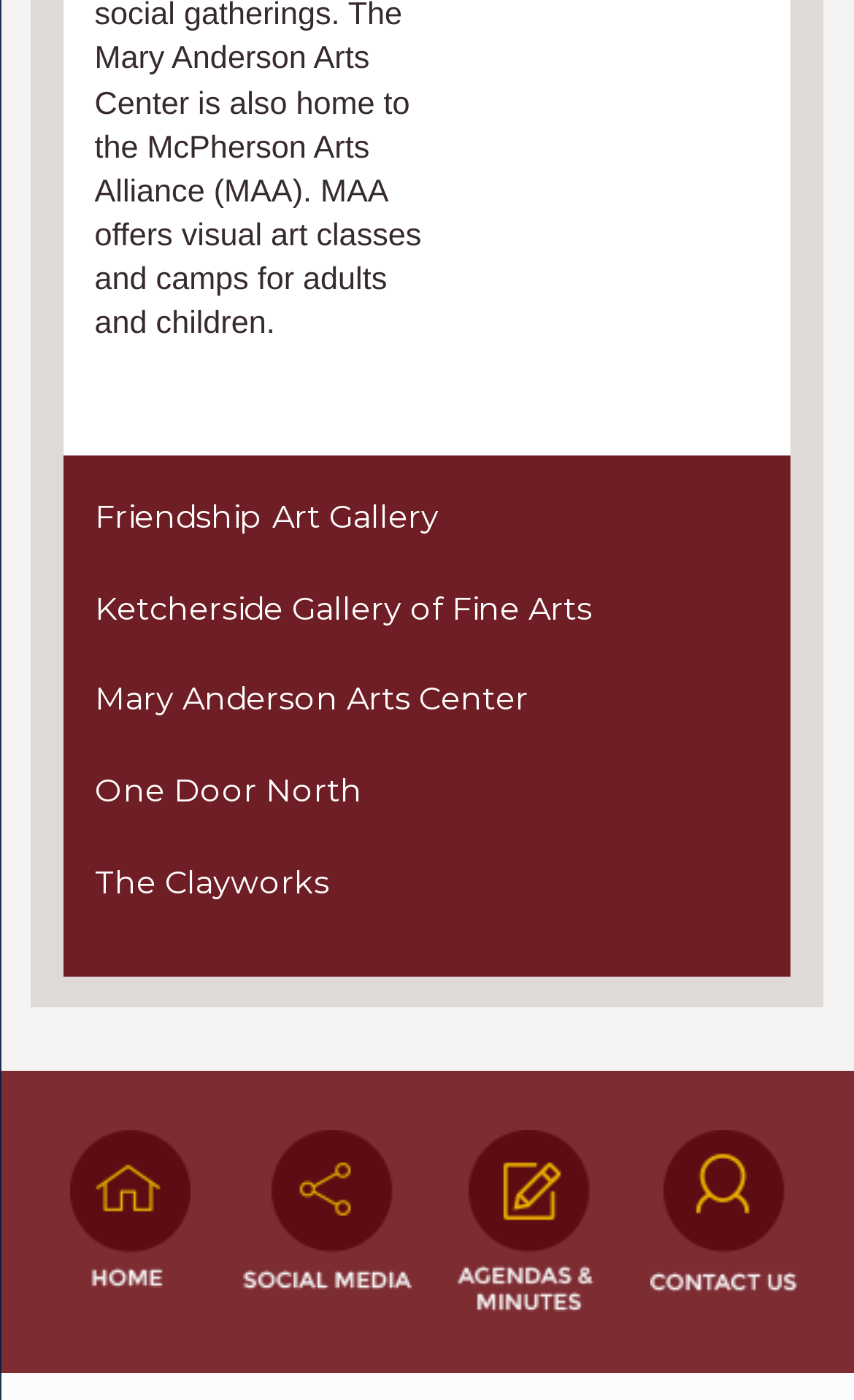Find the bounding box coordinates of the UI element according to this description: "Ketcherside Gallery of Fine Arts".

[0.074, 0.402, 0.926, 0.467]